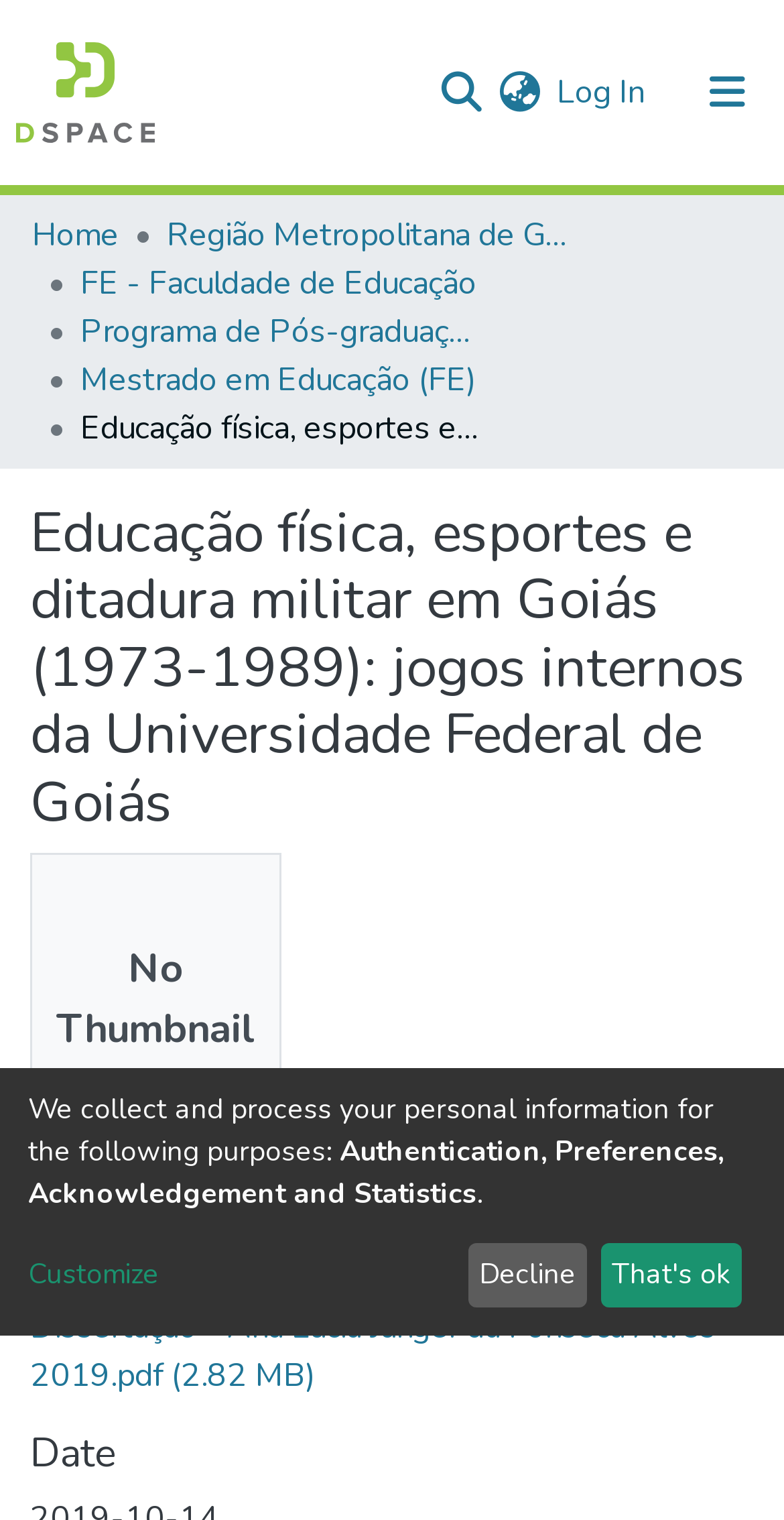Determine the bounding box coordinates for the clickable element to execute this instruction: "Log in to the system". Provide the coordinates as four float numbers between 0 and 1, i.e., [left, top, right, bottom].

[0.705, 0.046, 0.826, 0.075]